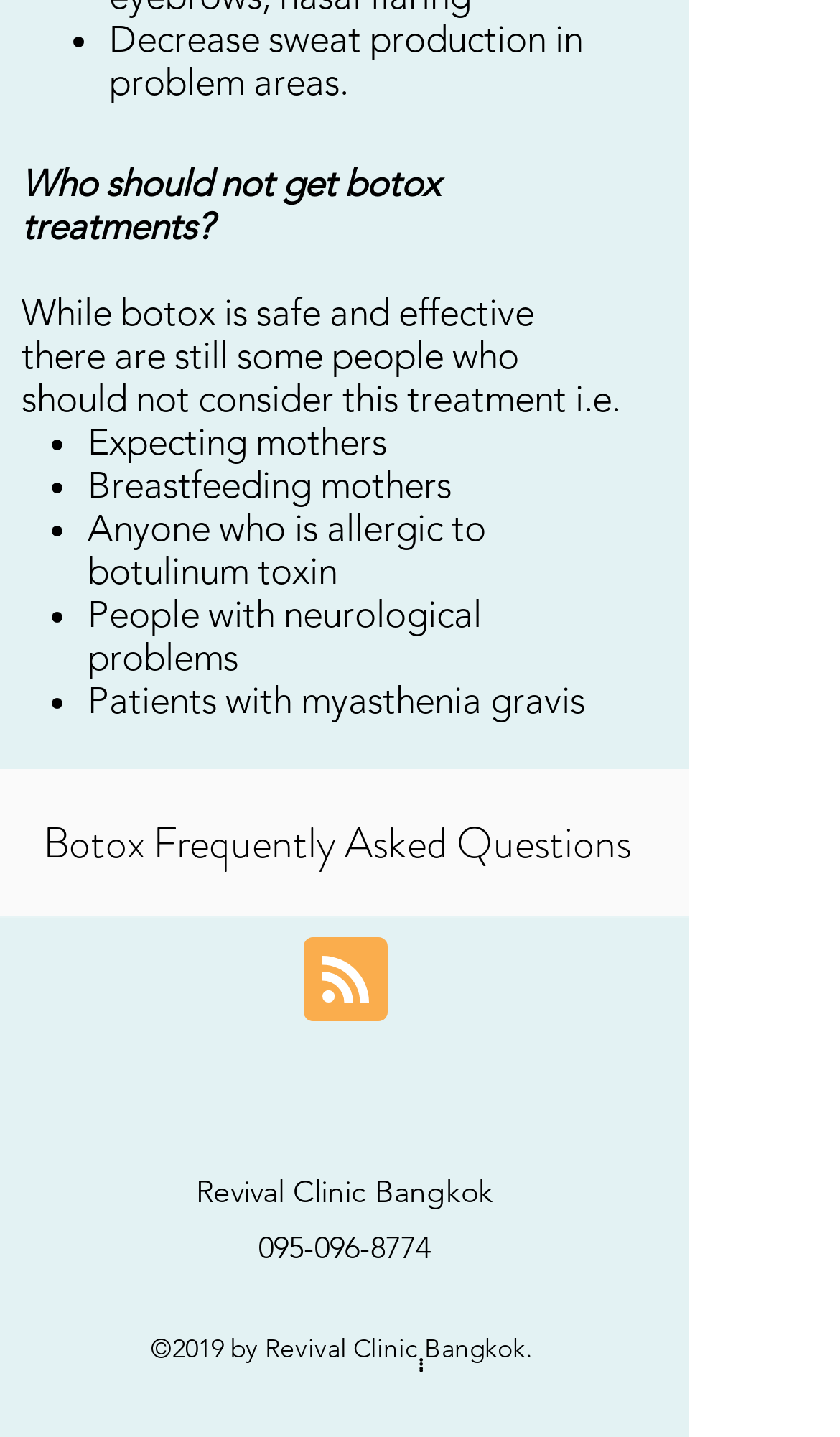Given the element description, predict the bounding box coordinates in the format (top-left x, top-left y, bottom-right x, bottom-right y). Make sure all values are between 0 and 1. Here is the element description: 095-096-8774

[0.308, 0.855, 0.513, 0.882]